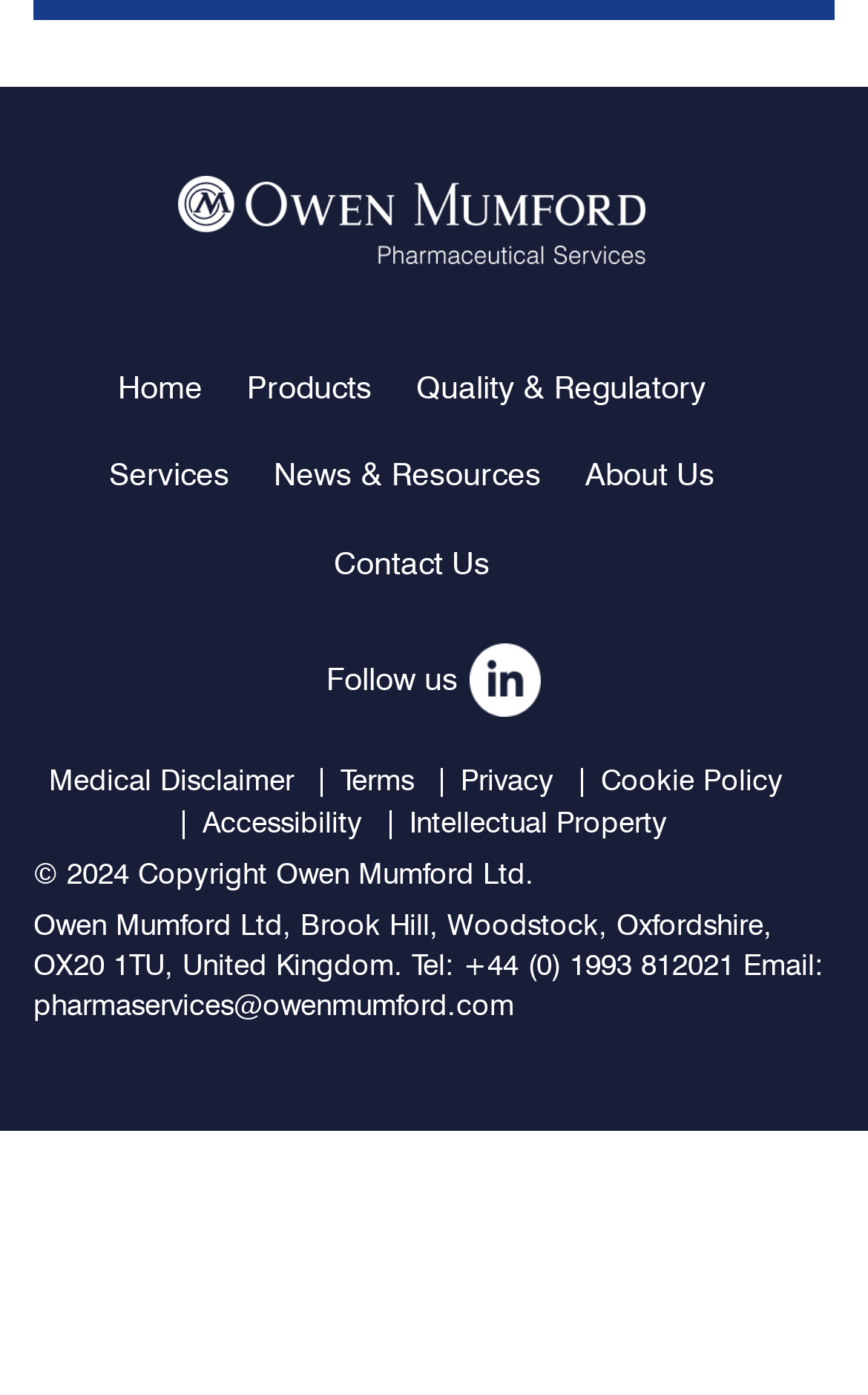Use a single word or phrase to answer the question: What are the main sections of the website?

Home, Products, Quality & Regulatory, Services, News & Resources, About Us, Contact Us